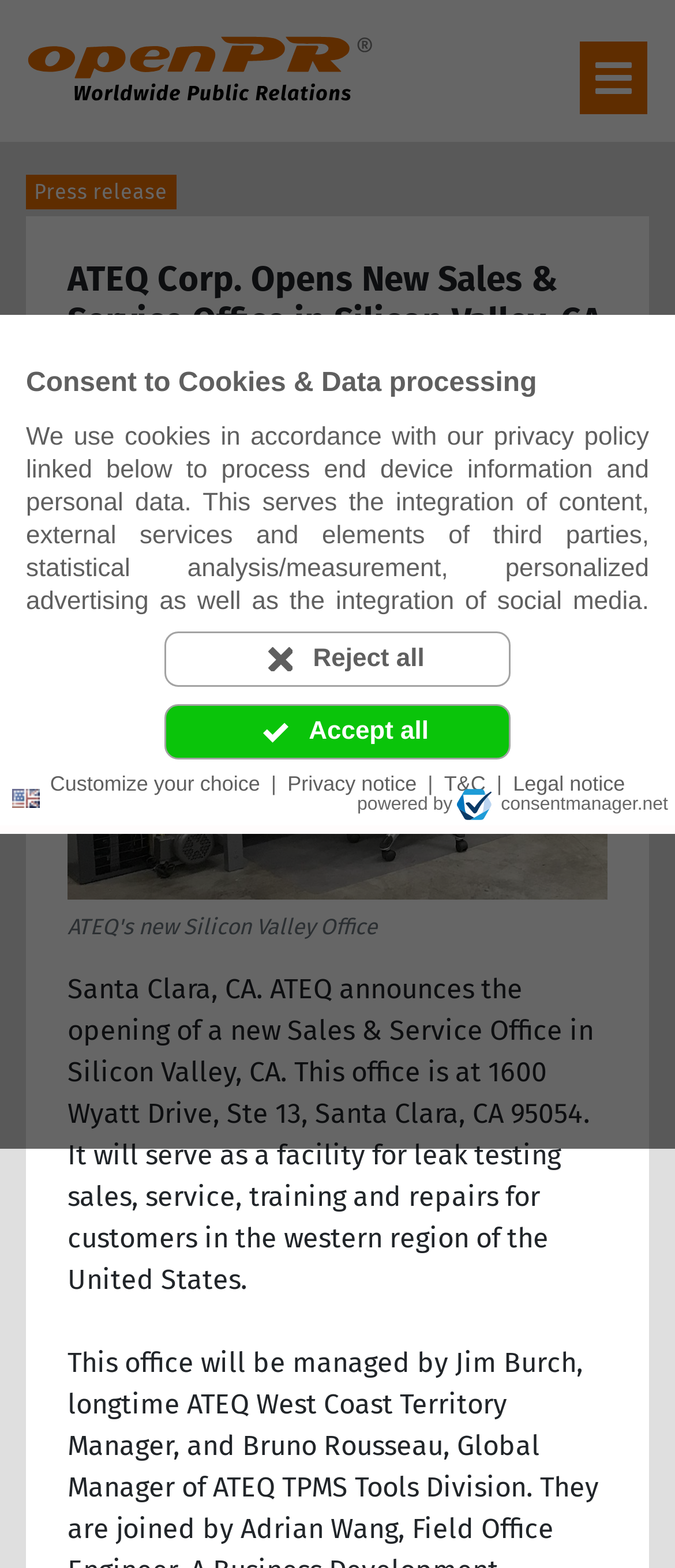Find the bounding box coordinates of the element you need to click on to perform this action: 'Click on the 'Home' link'. The coordinates should be represented by four float values between 0 and 1, in the format [left, top, right, bottom].

None